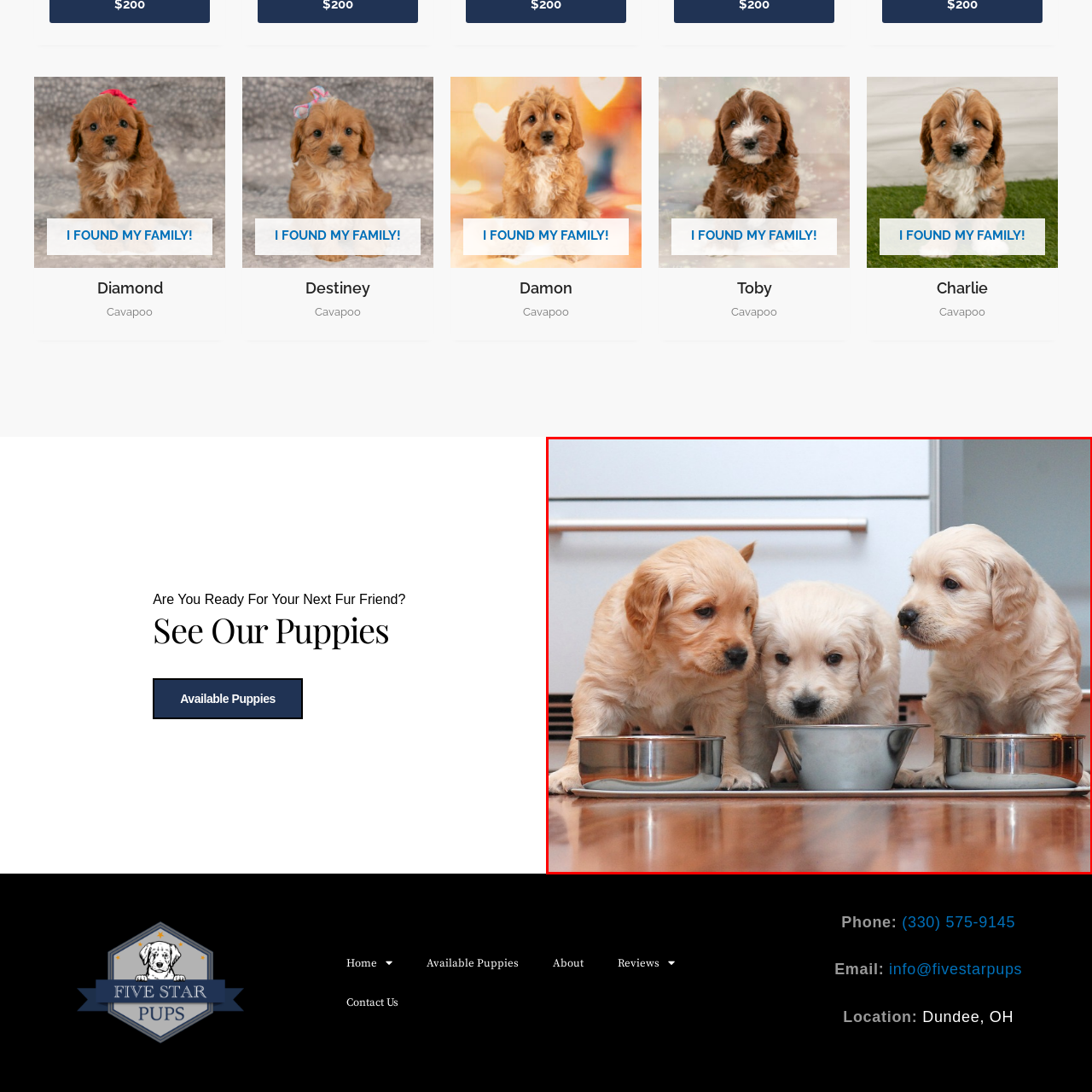Take a close look at the image outlined in red and answer the ensuing question with a single word or phrase:
How many puppies are gathered around the food bowls?

Three